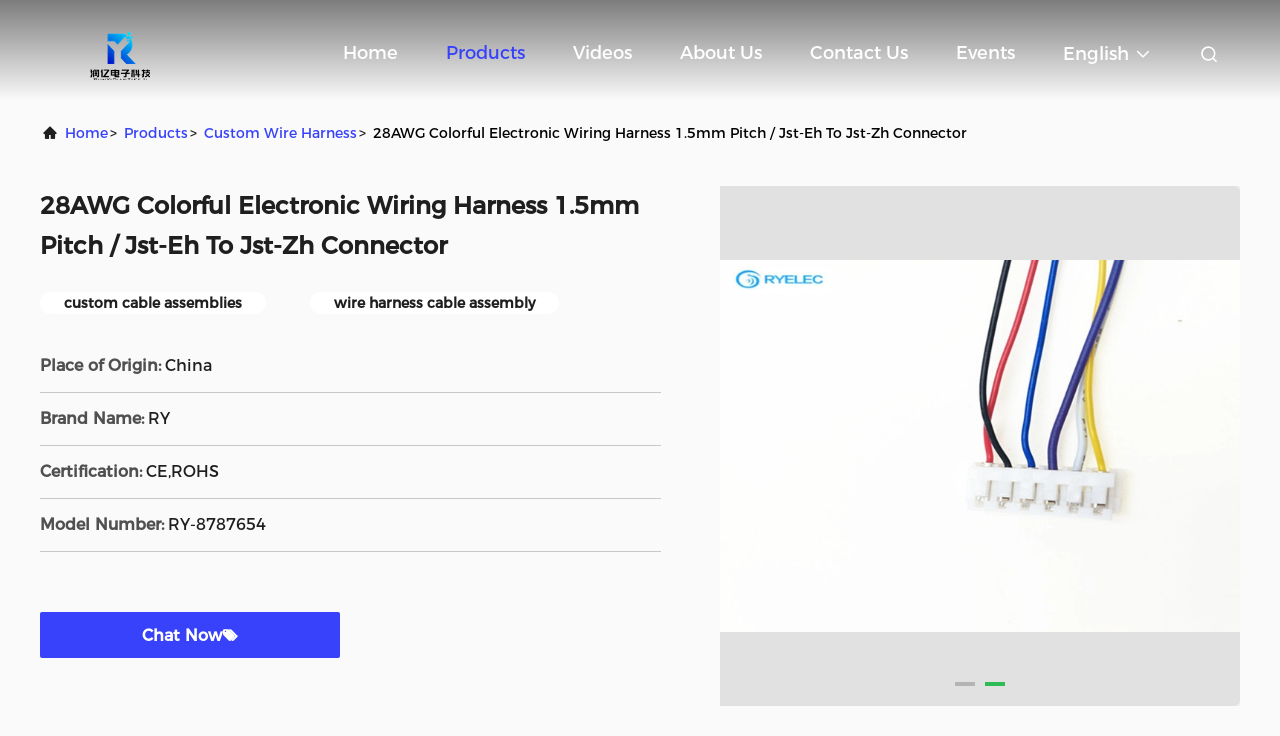Given the description "Home", determine the bounding box of the corresponding UI element.

[0.268, 0.031, 0.311, 0.112]